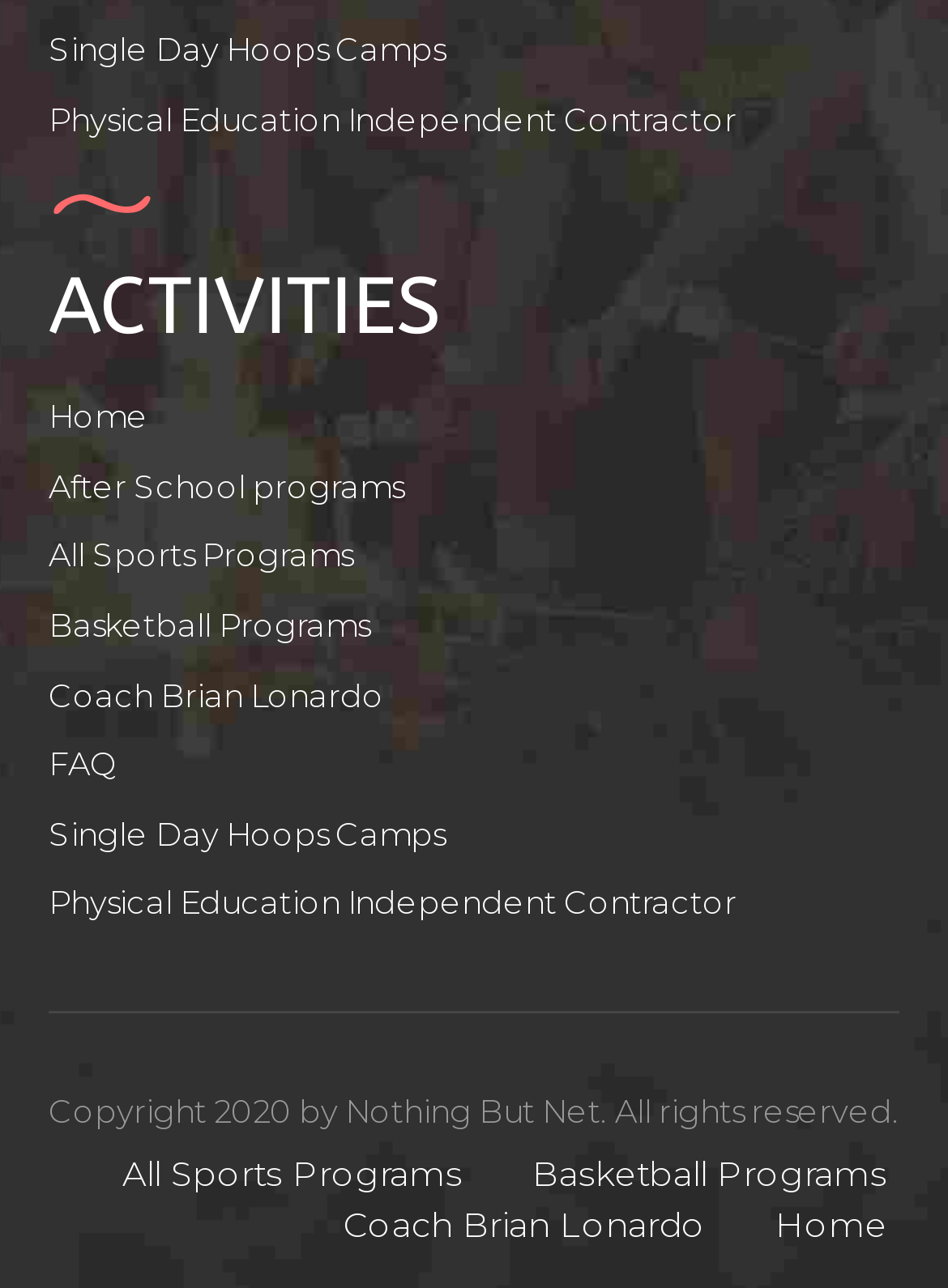Predict the bounding box coordinates of the UI element that matches this description: "Ramagya group of schools". The coordinates should be in the format [left, top, right, bottom] with each value between 0 and 1.

None